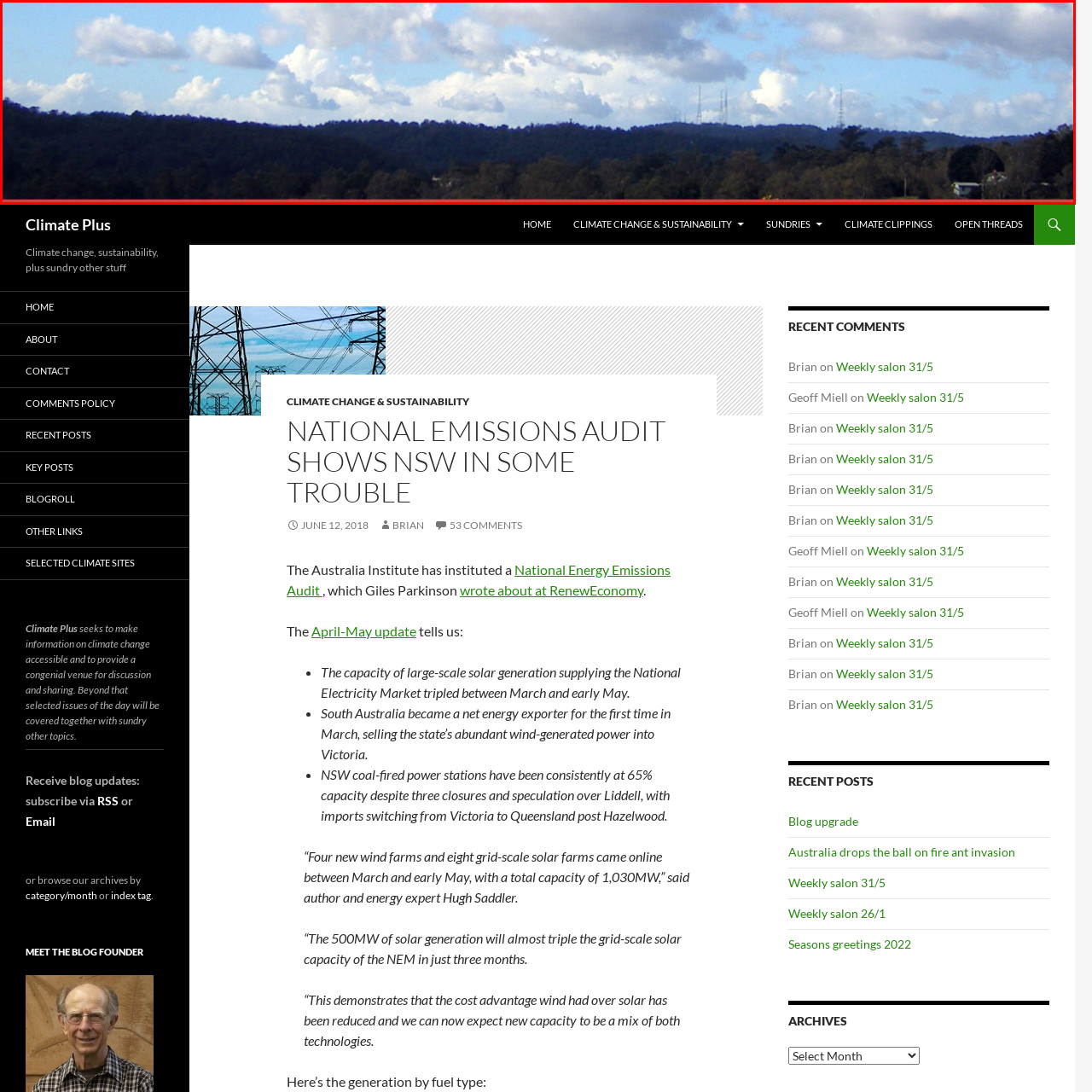Thoroughly describe the scene within the red-bordered area of the image.

The image showcases a panoramic view of a serene landscape characterized by rolling hills under a partly cloudy sky. The lush greenery of the hills contrasts beautifully with the white and gray clouds scattered across the blue expanse above. In the distance, several communication towers can be seen rising above the horizon, hinting at the area's connectivity. The bottom of the image features a subtle red band, adding a striking element to the natural scenery. This tranquil setting reflects the environmental themes discussed in a related article on climate change and sustainability published by Climate Plus, highlighting the ongoing dialogue about Australia's energy landscape and its implications for the future.